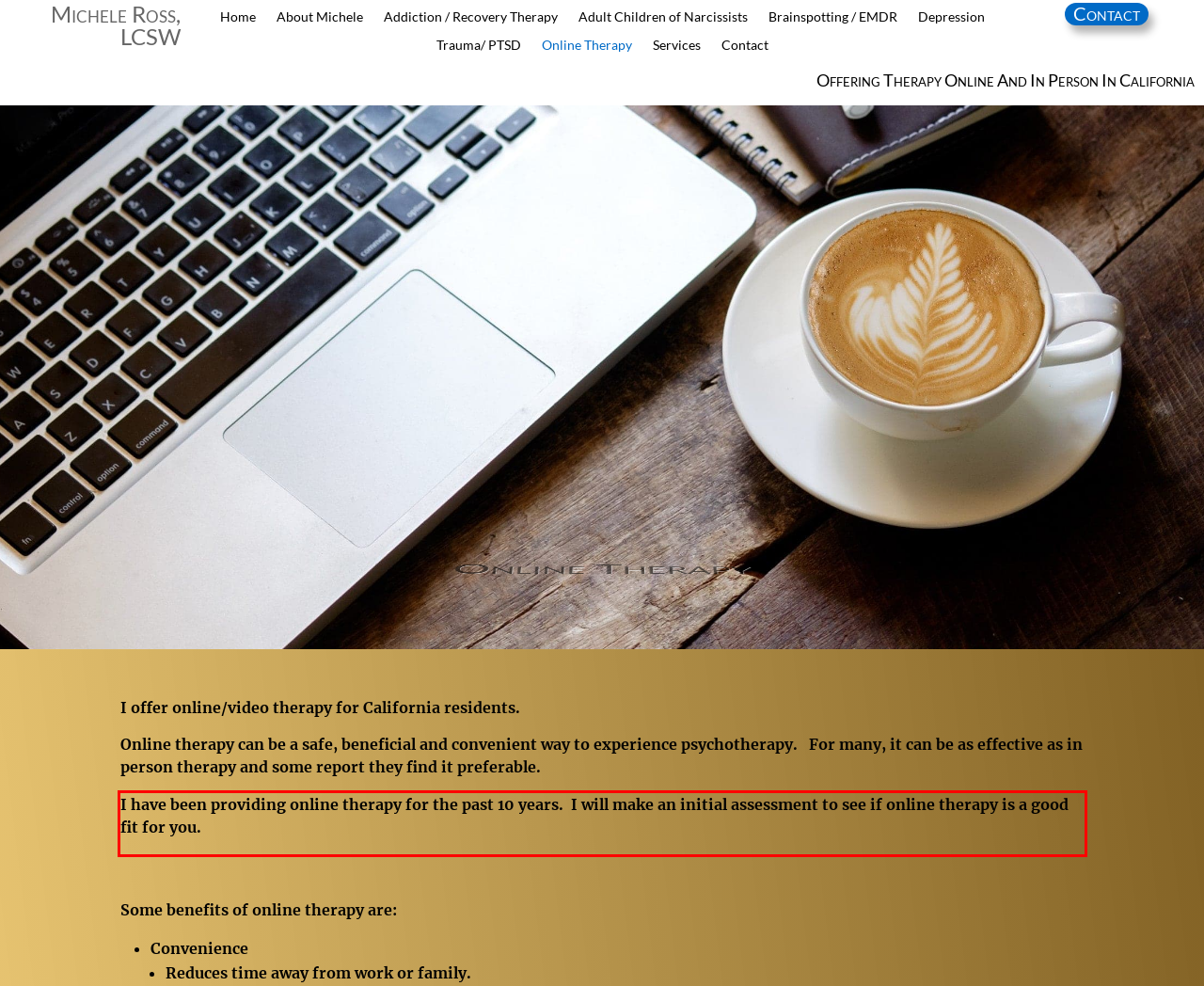Analyze the webpage screenshot and use OCR to recognize the text content in the red bounding box.

I have been providing online therapy for the past 10 years. I will make an initial assessment to see if online therapy is a good fit for you.